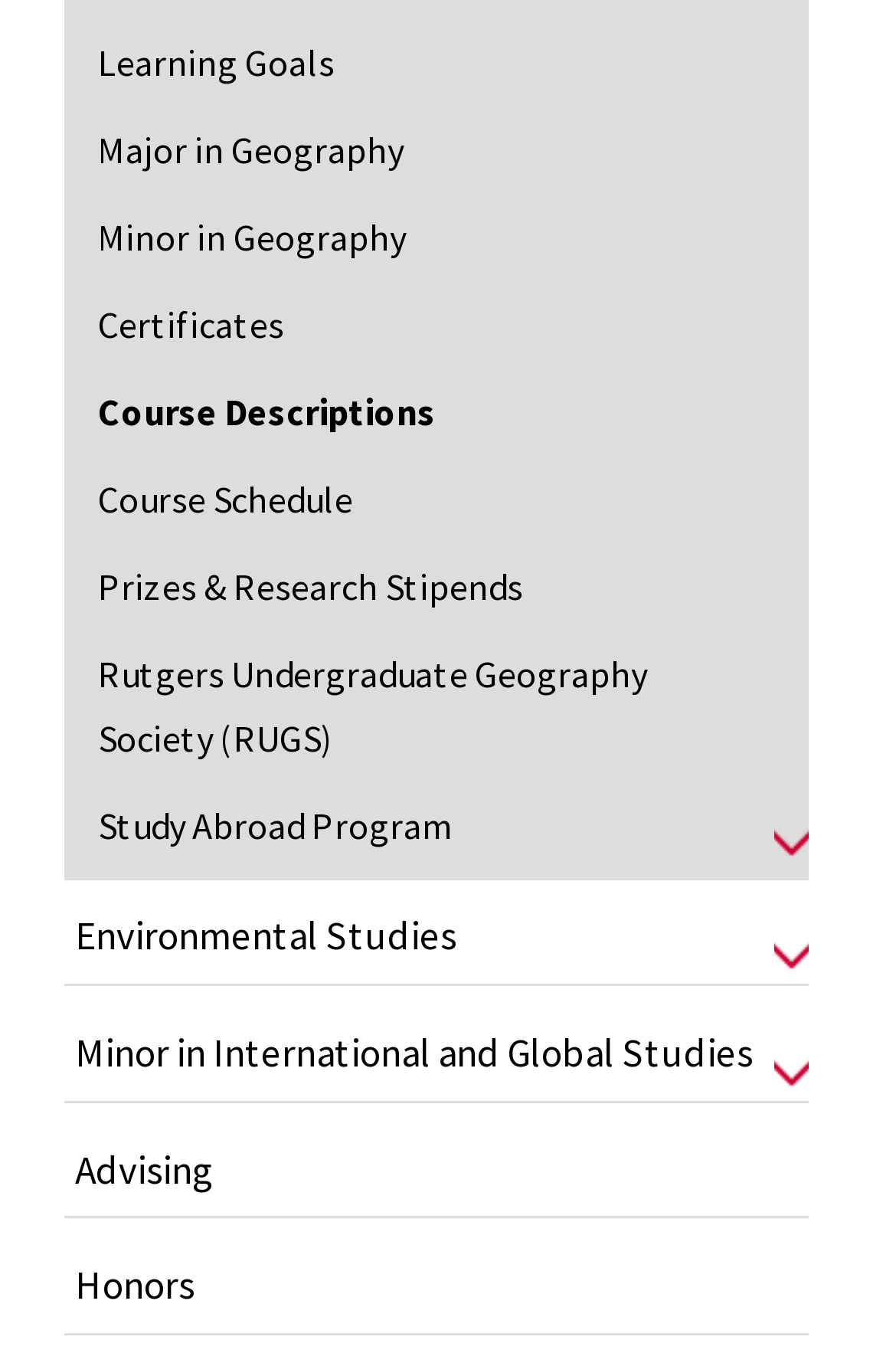Find the bounding box coordinates for the HTML element described as: "Rutgers Undergraduate Geography Society (RUGS)". The coordinates should consist of four float values between 0 and 1, i.e., [left, top, right, bottom].

[0.071, 0.462, 0.852, 0.573]